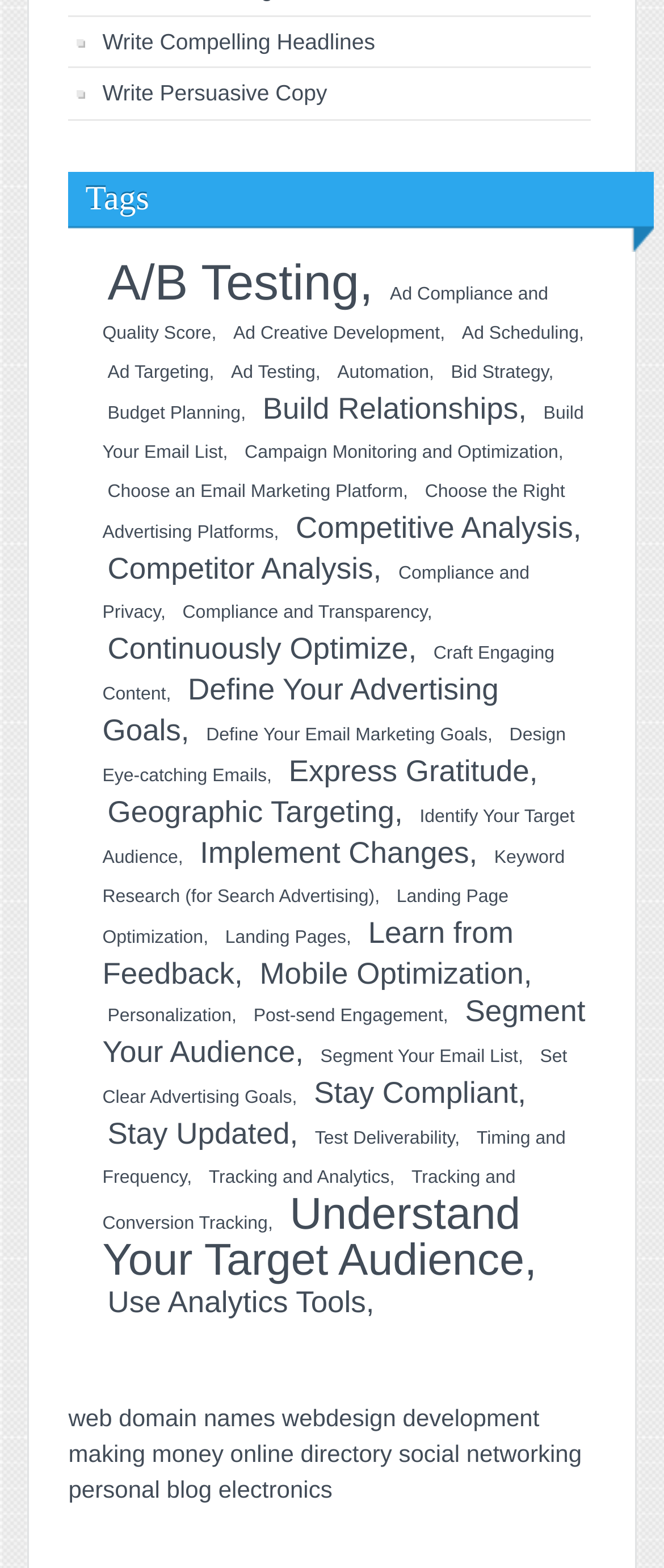Find the bounding box coordinates for the element described here: "T-Series Pro-Speaker (Usual install type)".

None